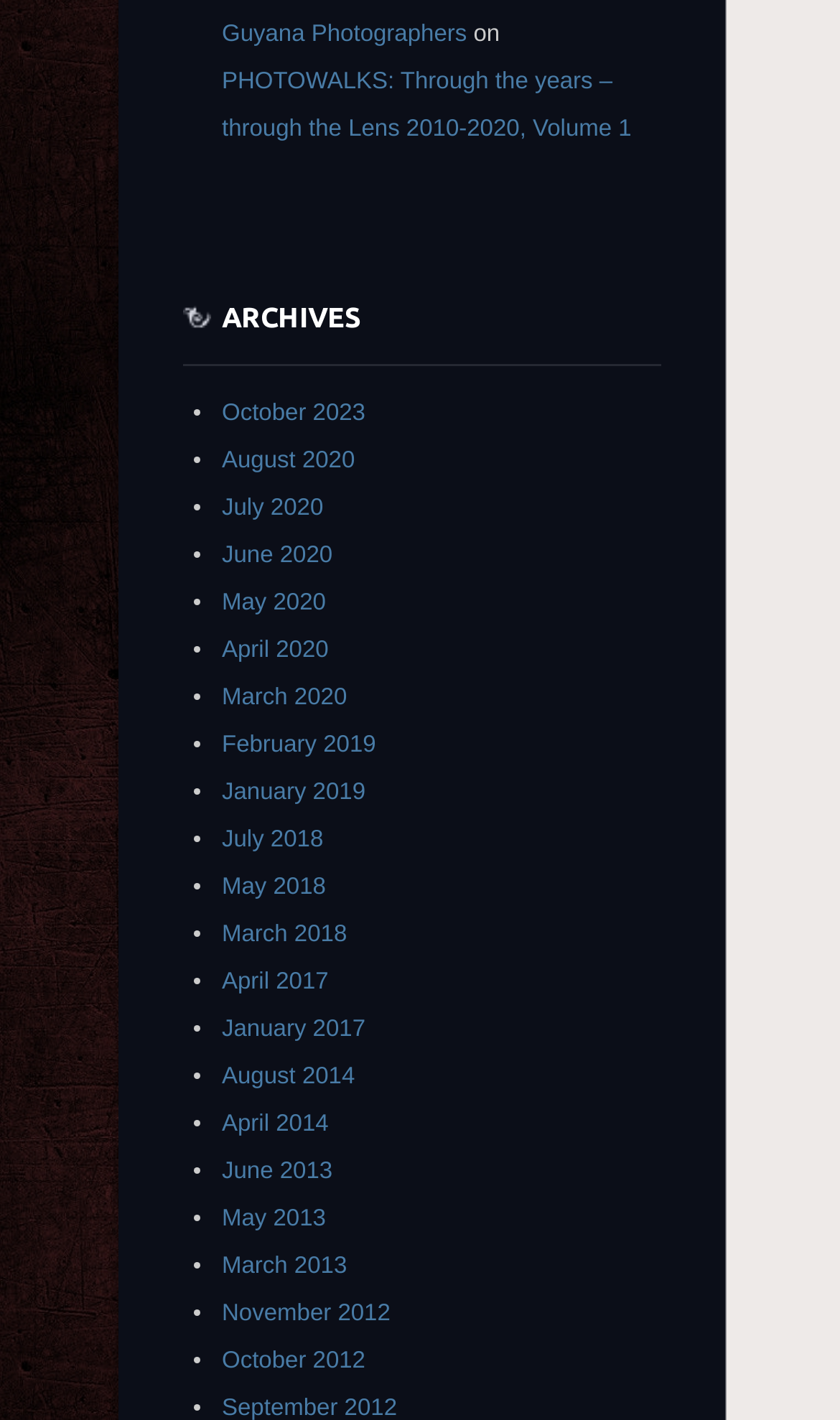Determine the bounding box coordinates of the clickable region to carry out the instruction: "Click on PHOTOWALKS: Through the years – through the Lens 2010-2020, Volume 1".

[0.264, 0.048, 0.752, 0.099]